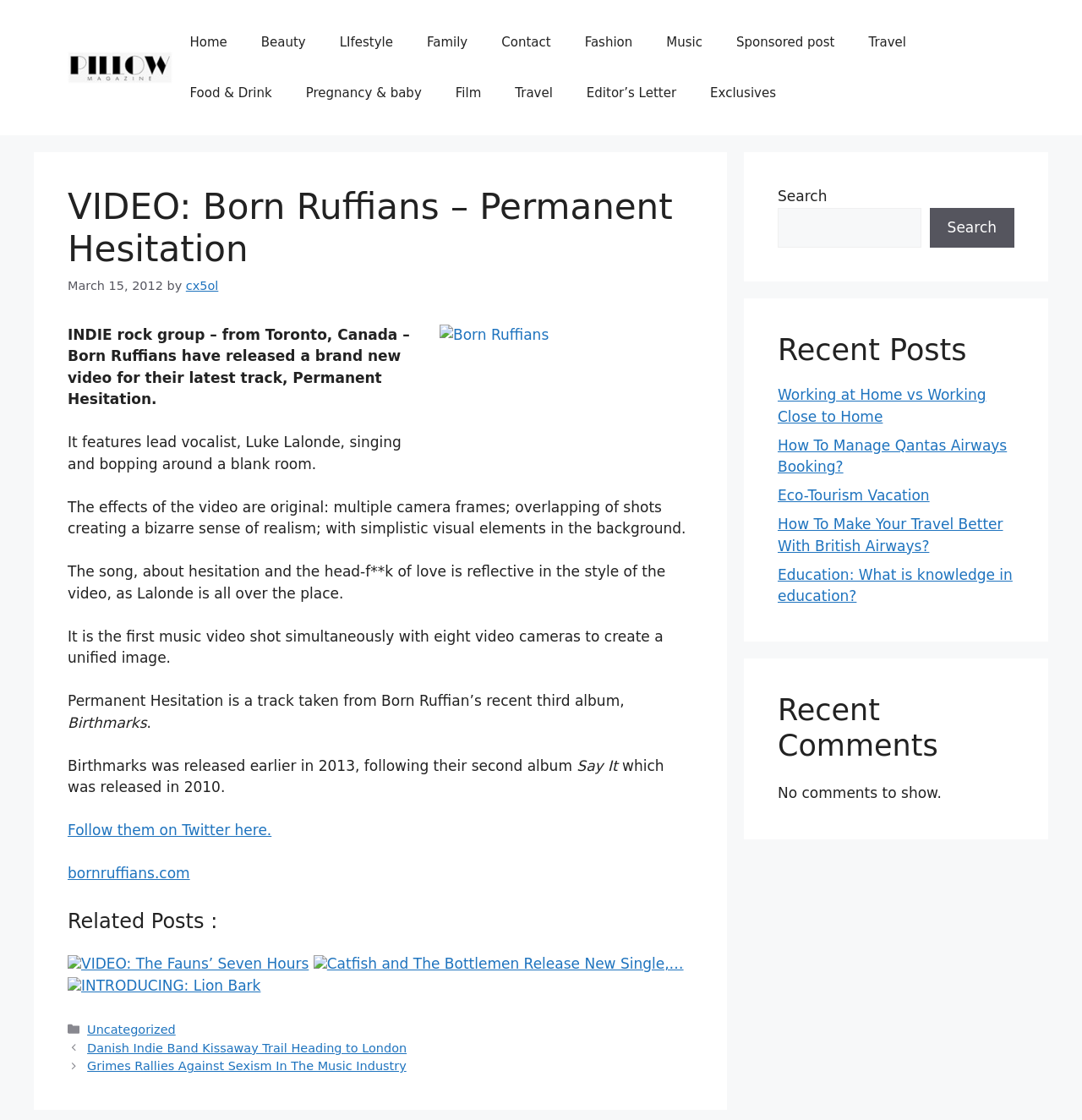Please answer the following question using a single word or phrase: 
What is the category of the post?

Uncategorized